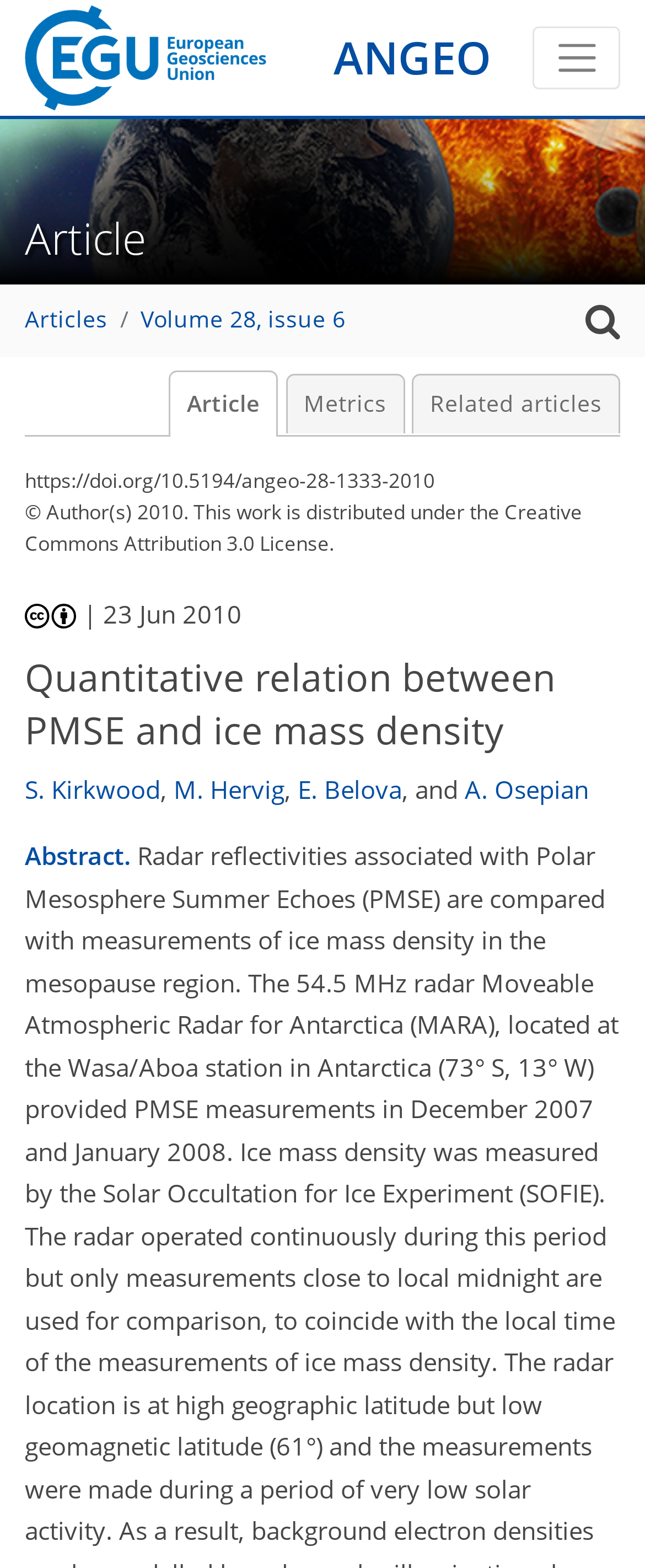Offer a meticulous caption that includes all visible features of the webpage.

The webpage is about an article titled "Quantitative relation between PMSE and ice mass density" published in ANGEO. At the top left, there is a link to the homepage. Next to it, there is a link to ANGEO, and a toggle navigation button on the top right. 

Below the top navigation bar, there is a heading "Article" followed by links to "Articles" and "Volume 28, issue 6". The latter link is accompanied by three more links: "Article", "Metrics", and "Related articles". 

On the left side, there is a DOI (Digital Object Identifier) and a copyright notice. Below them, there is an empty link, an image, and a separator line. The publication date "23 Jun 2010" is also located on the left side.

The main article title "Quantitative relation between PMSE and ice mass density" is centered on the page. The authors' names, S. Kirkwood, M. Hervig, E. Belova, and A. Osepian, are listed below the title. 

Finally, there is an "Abstract" section at the bottom of the page.